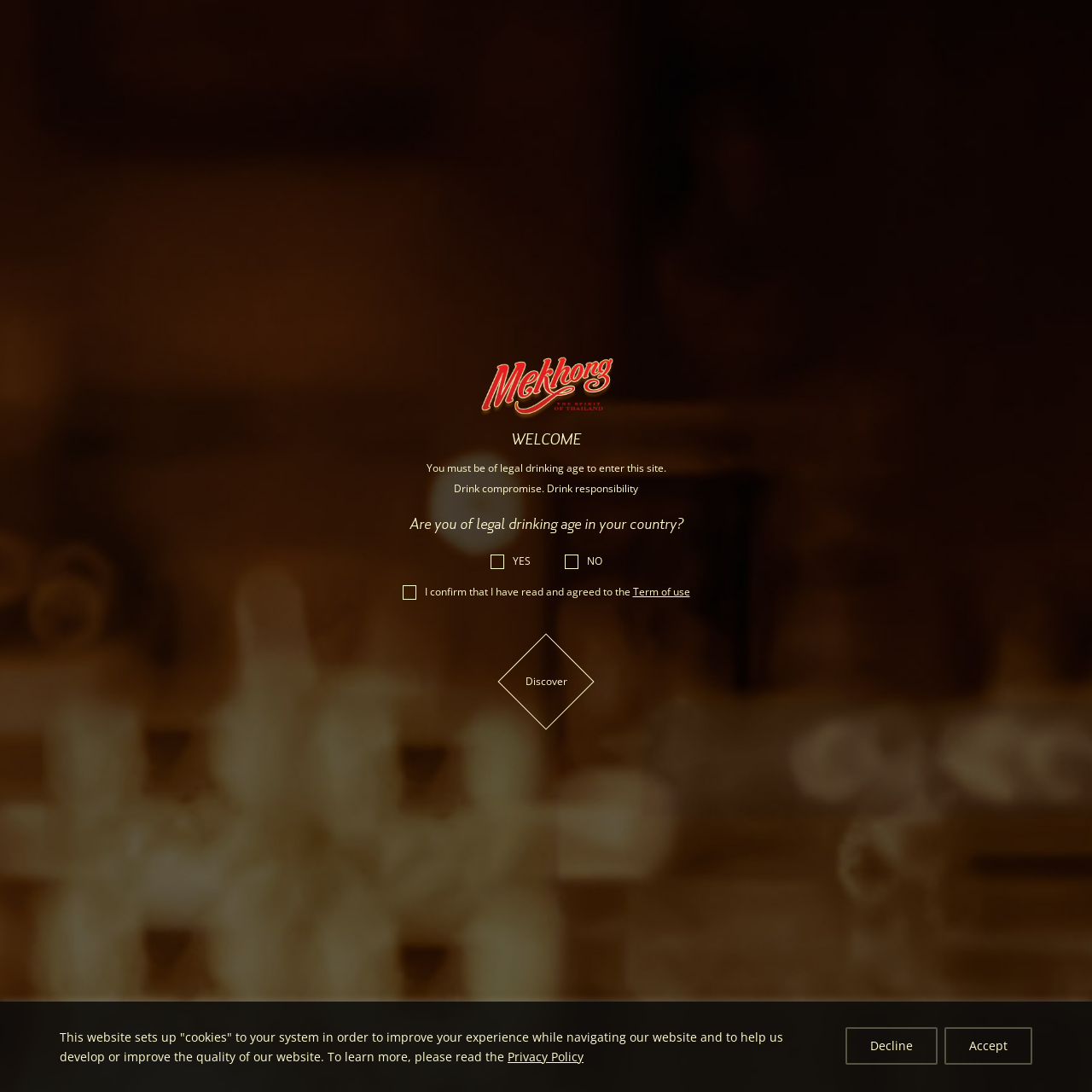Provide a one-word or short-phrase response to the question:
What is the purpose of the 'Term of use' link?

To read terms